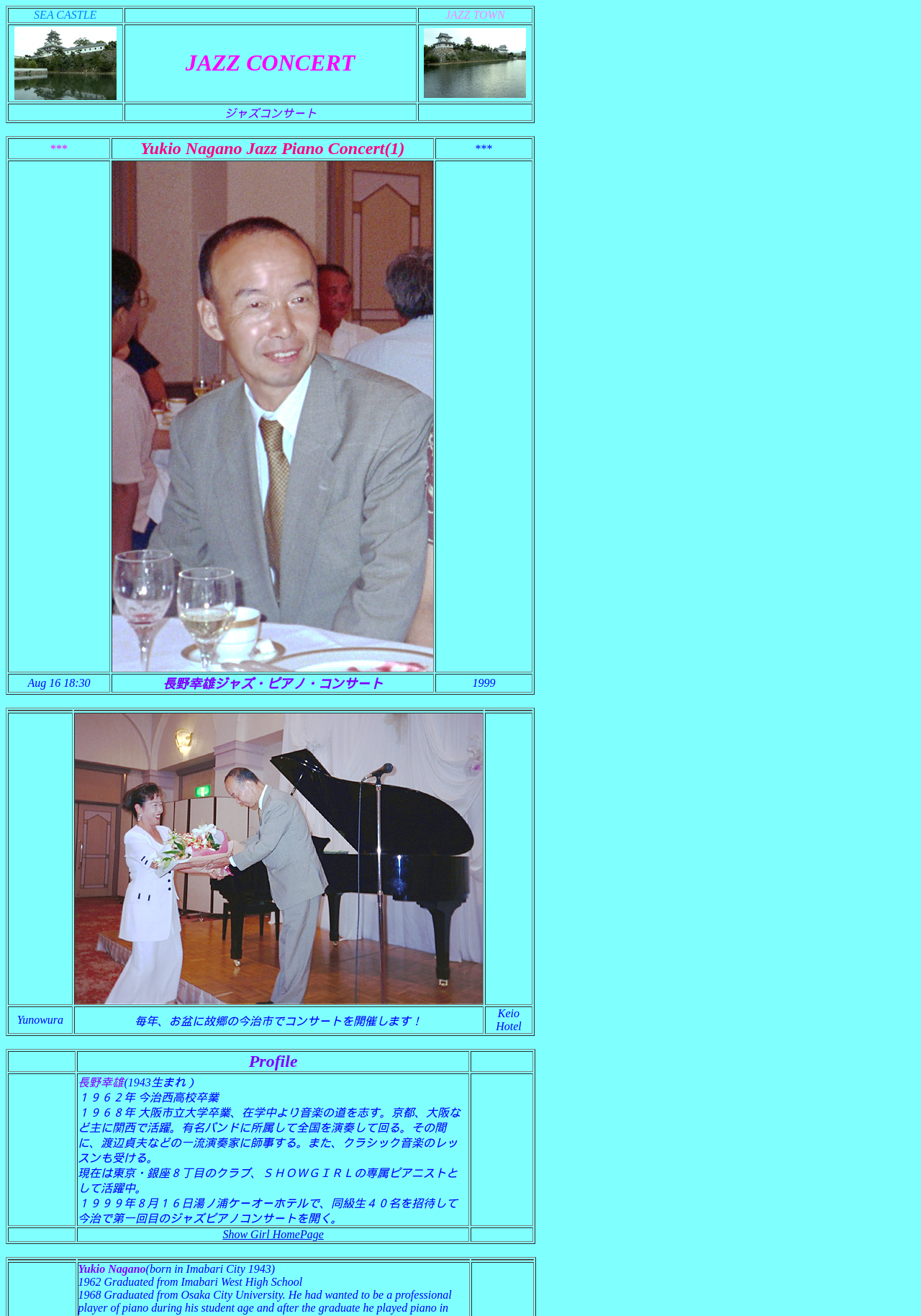What is the date of the jazz concert?
Based on the screenshot, provide a one-word or short-phrase response.

Aug 16 18:30